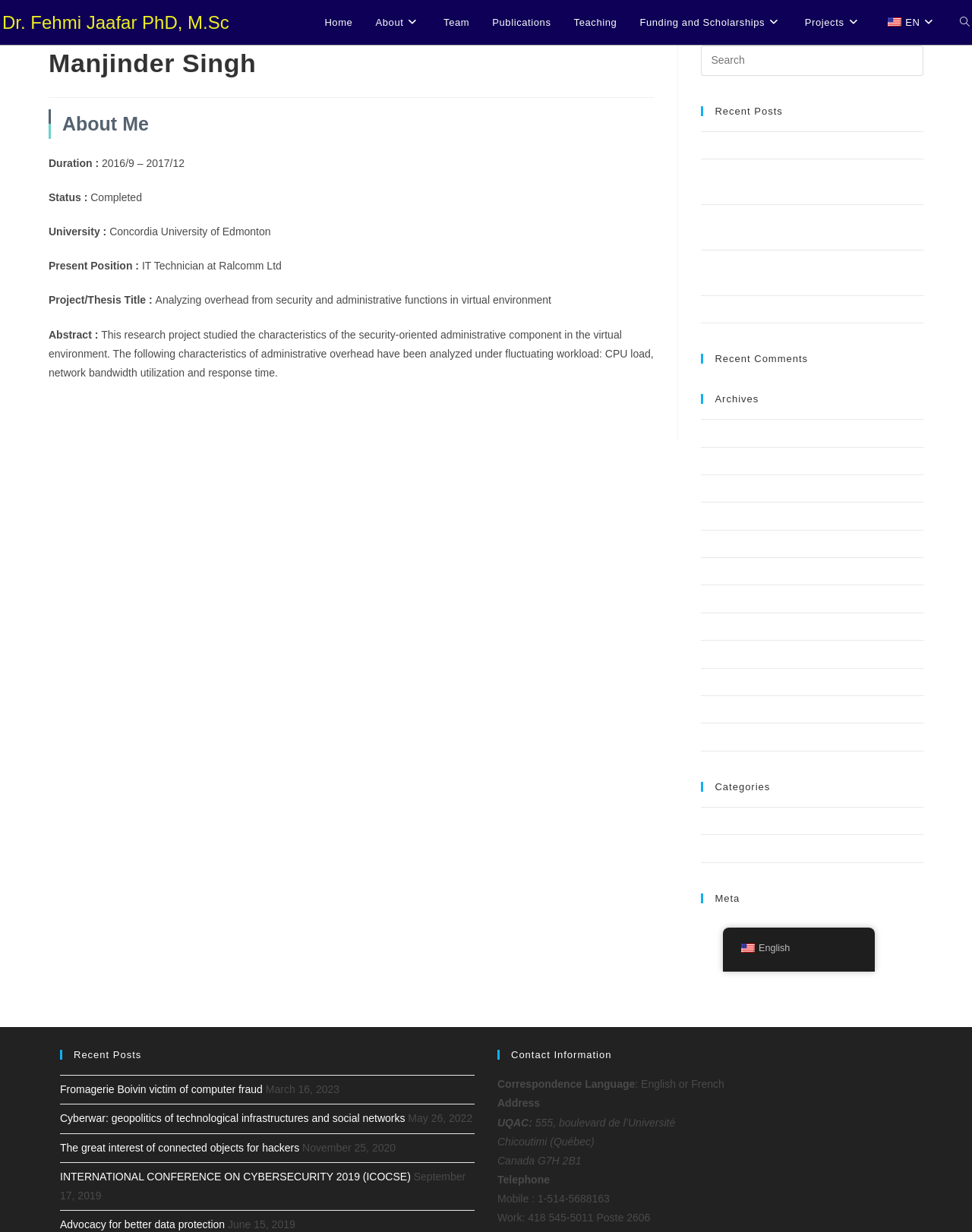Give a one-word or short-phrase answer to the following question: 
What is the name of the person described on this webpage?

Manjinder Singh